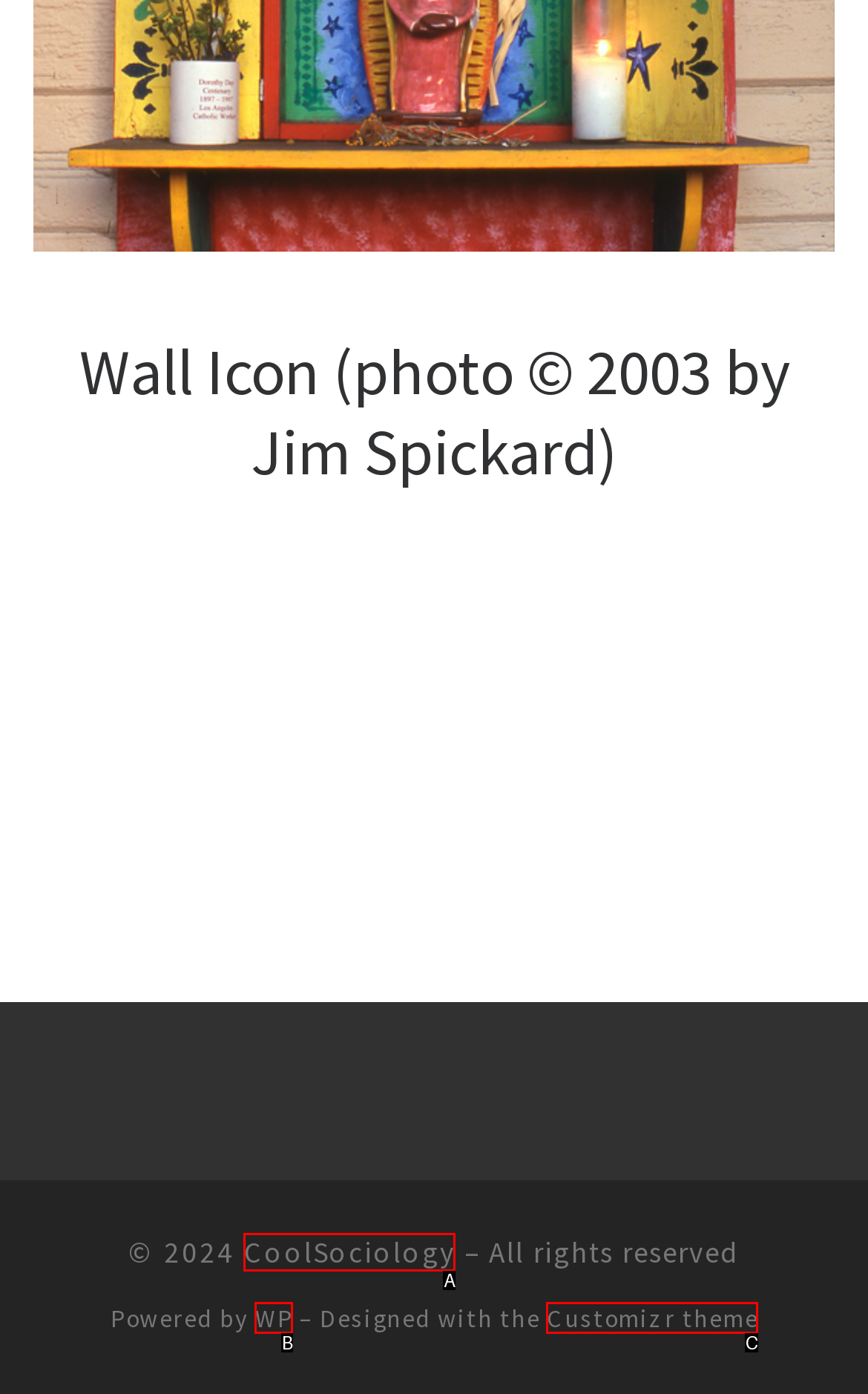Based on the element description: Customizr theme, choose the best matching option. Provide the letter of the option directly.

C